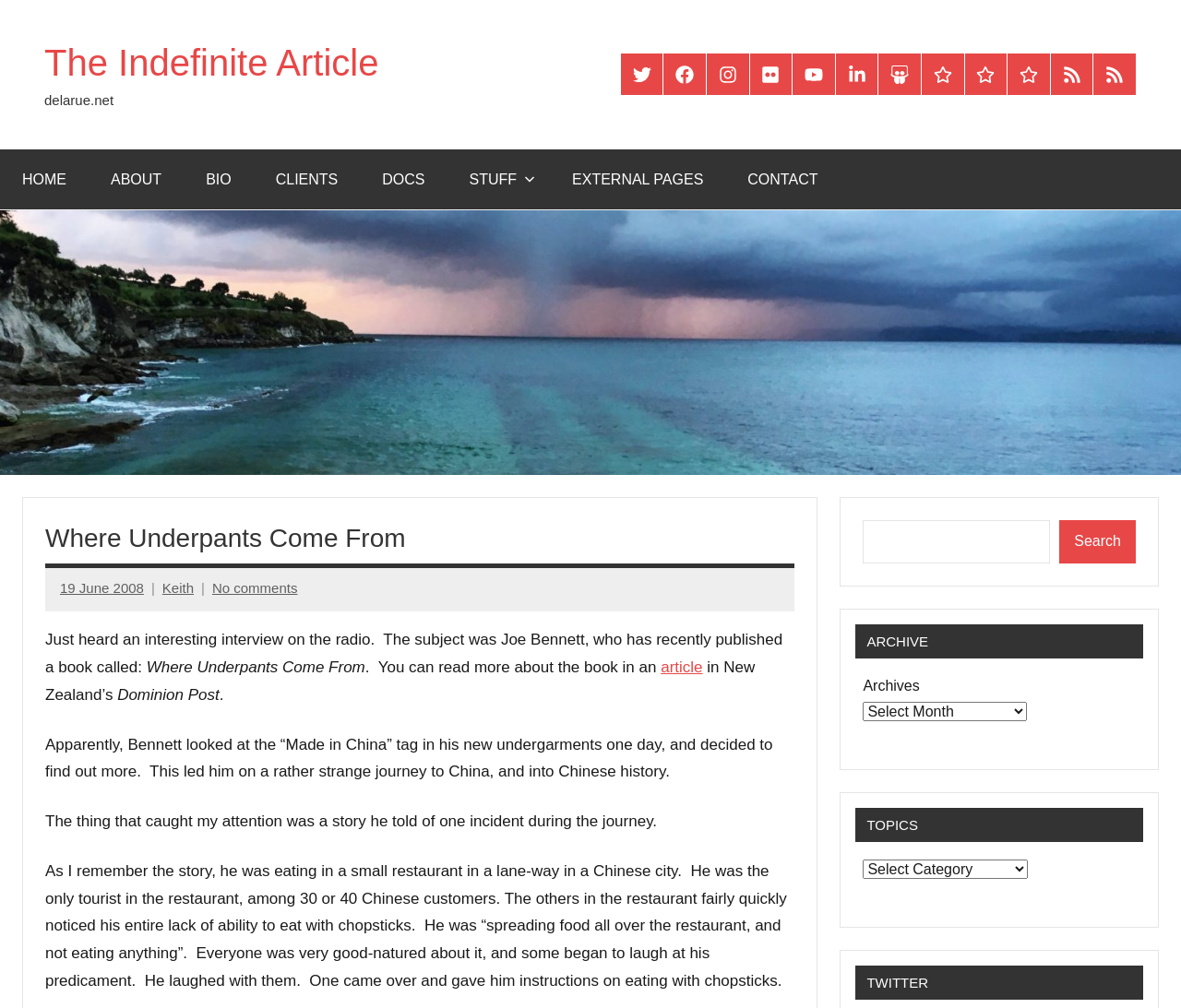Find the bounding box coordinates of the clickable area required to complete the following action: "View the archives".

[0.731, 0.672, 0.779, 0.688]